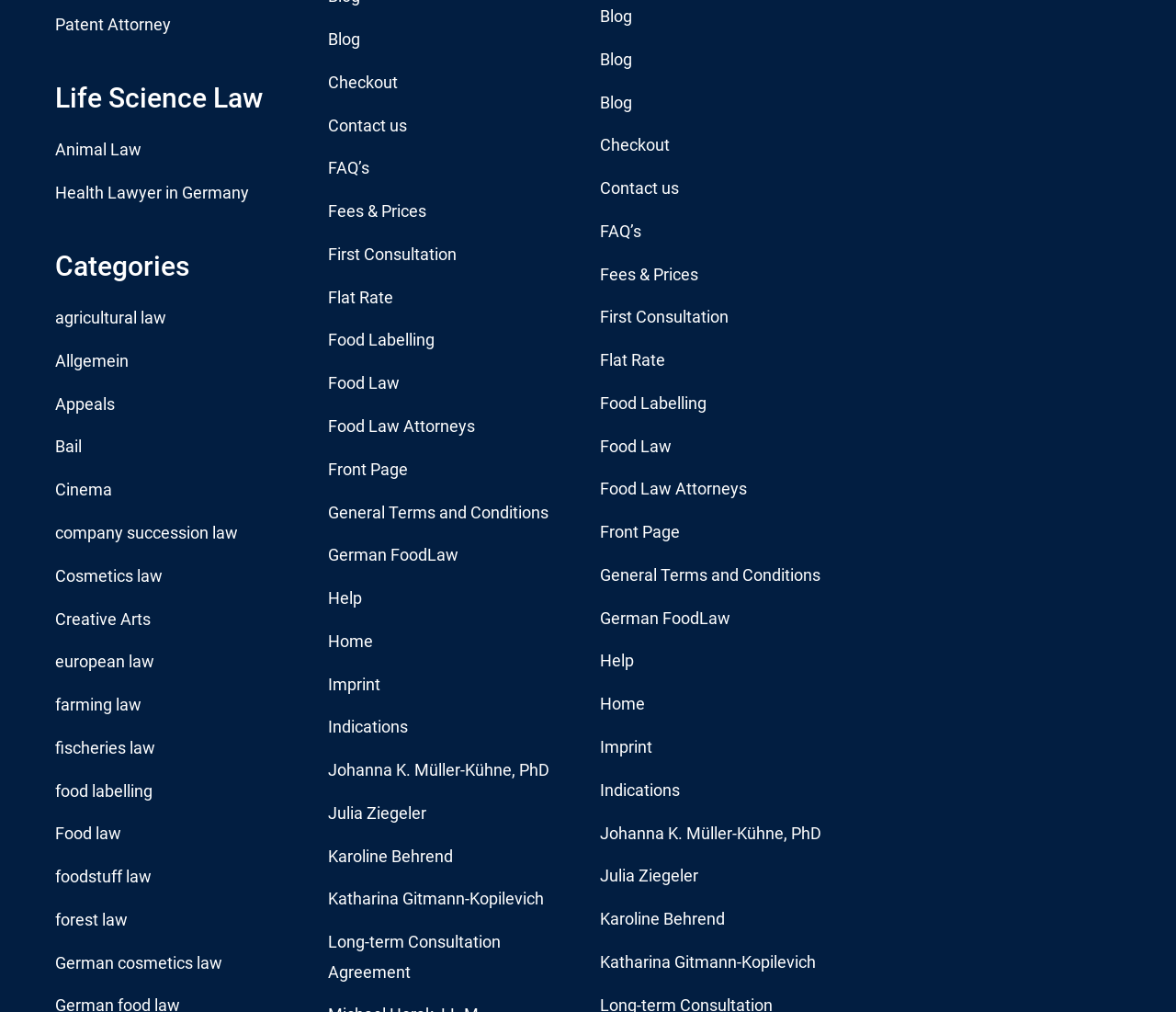Specify the bounding box coordinates for the region that must be clicked to perform the given instruction: "Go to Blog".

[0.279, 0.018, 0.49, 0.061]